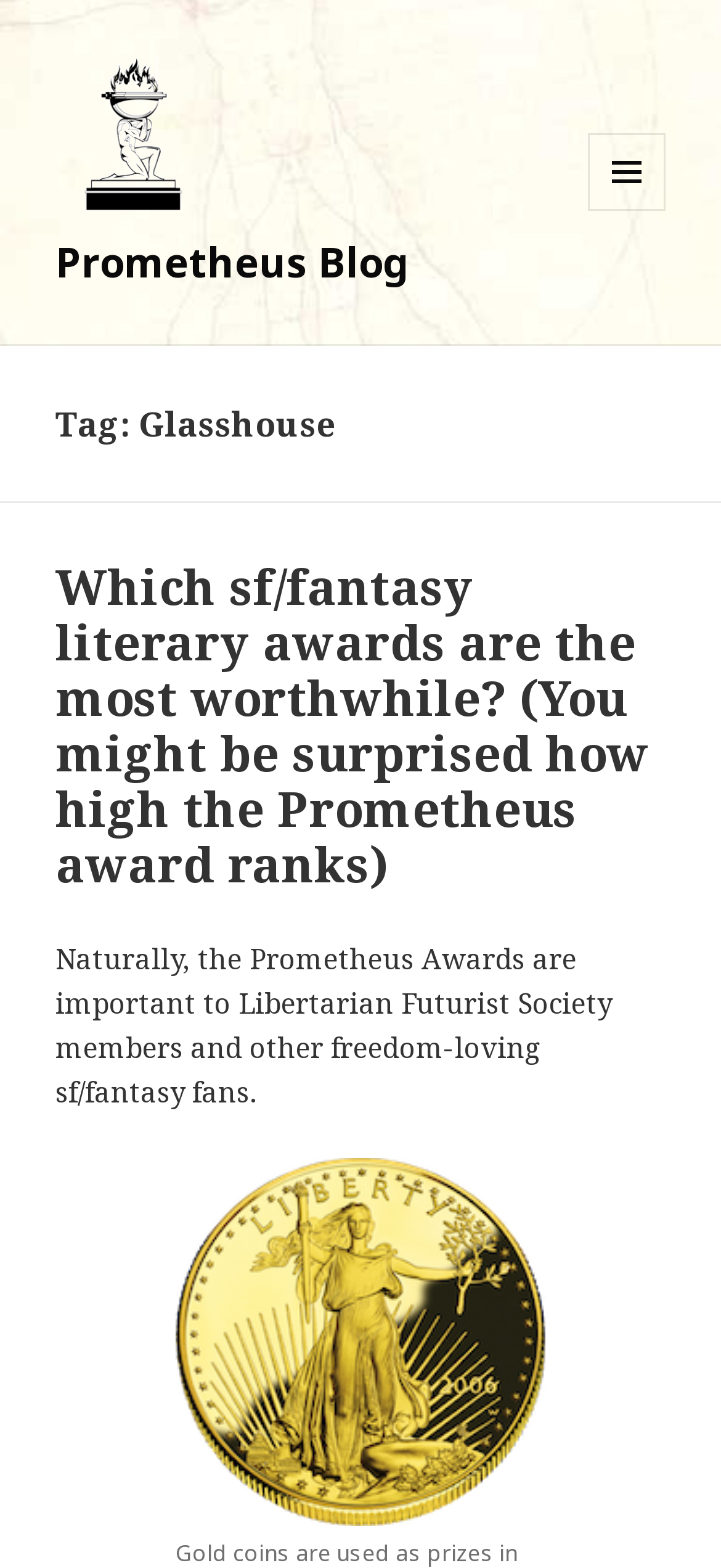Give a one-word or one-phrase response to the question: 
What is the name of the blog?

Prometheus Blog